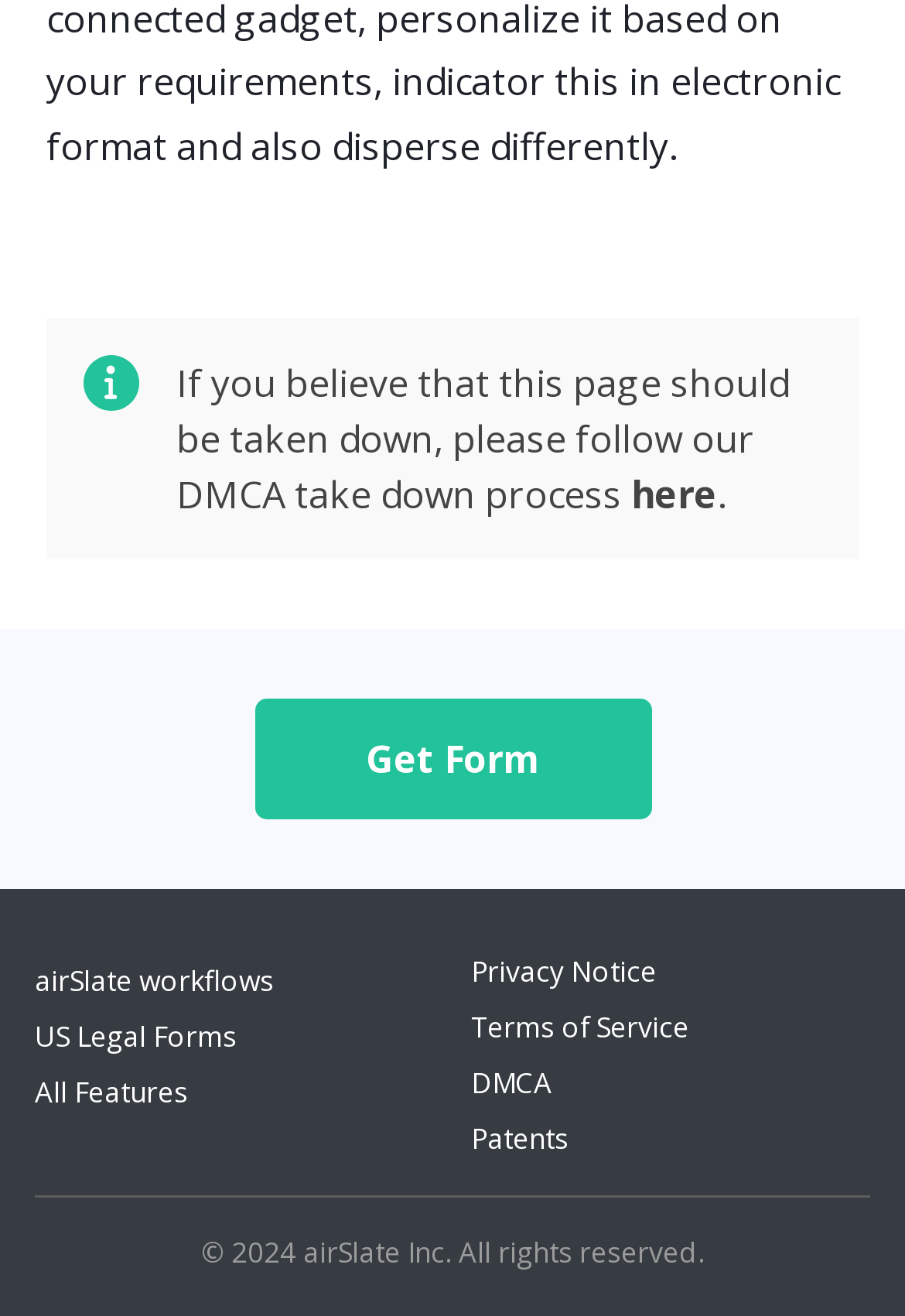How many links are there in the footer?
Could you answer the question with a detailed and thorough explanation?

The footer section of the webpage contains links to 'airSlate workflows', 'US Legal Forms', 'All Features', 'Privacy Notice', 'Terms of Service', 'DMCA', and 'Patents', which makes a total of 7 links.